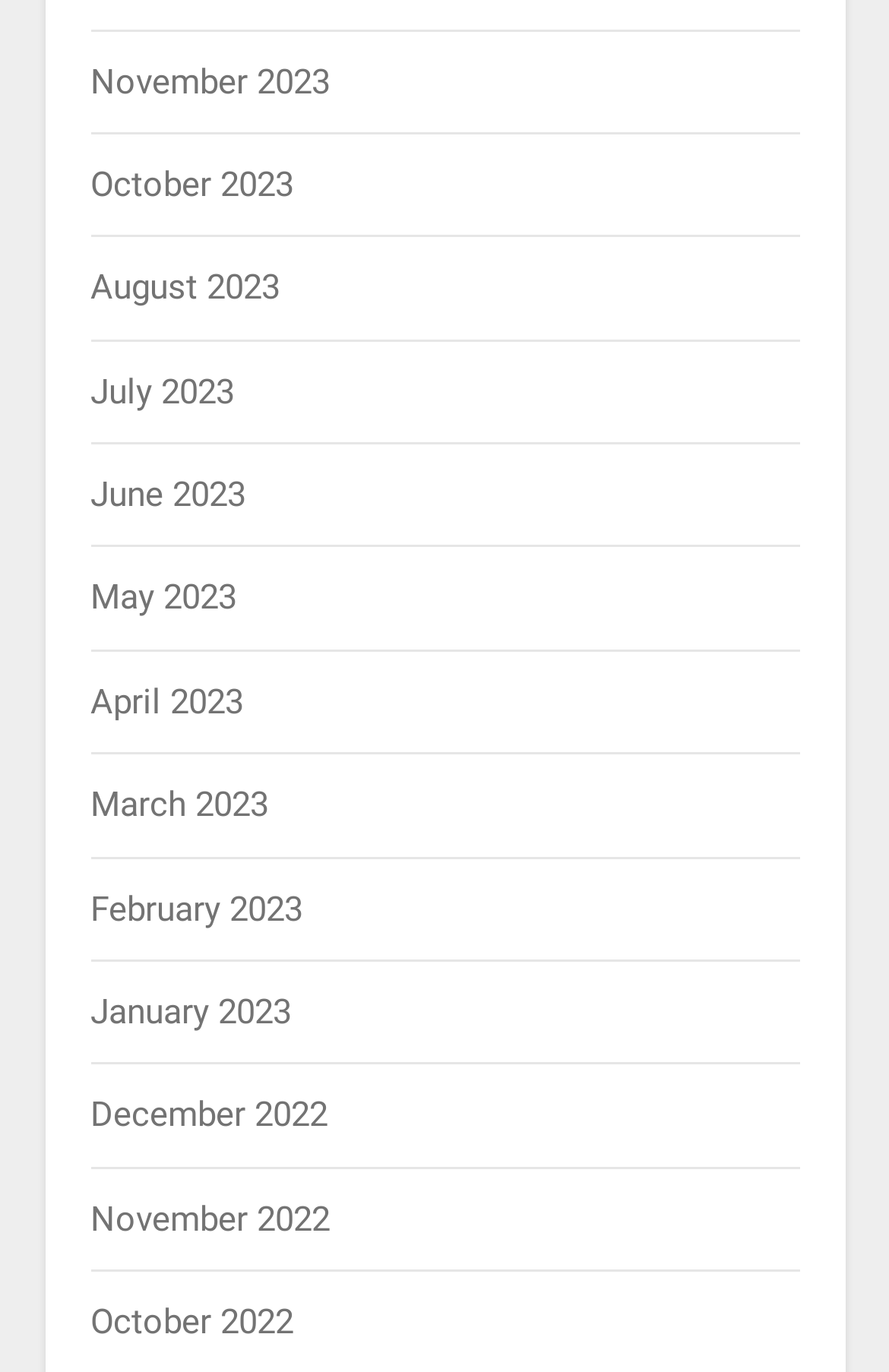Please determine the bounding box coordinates of the section I need to click to accomplish this instruction: "browse August 2023".

[0.101, 0.195, 0.314, 0.225]